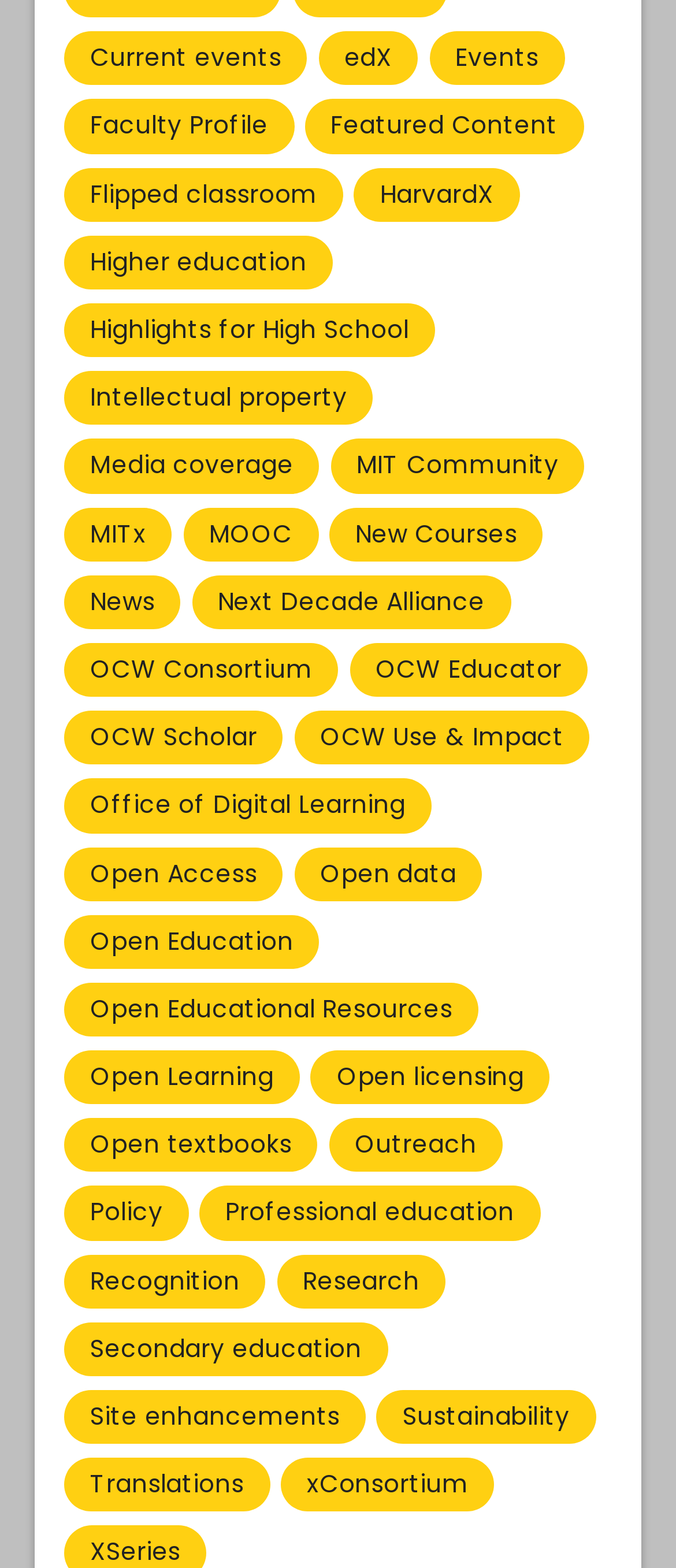How many items are in the 'Featured Content' category?
Based on the screenshot, respond with a single word or phrase.

366